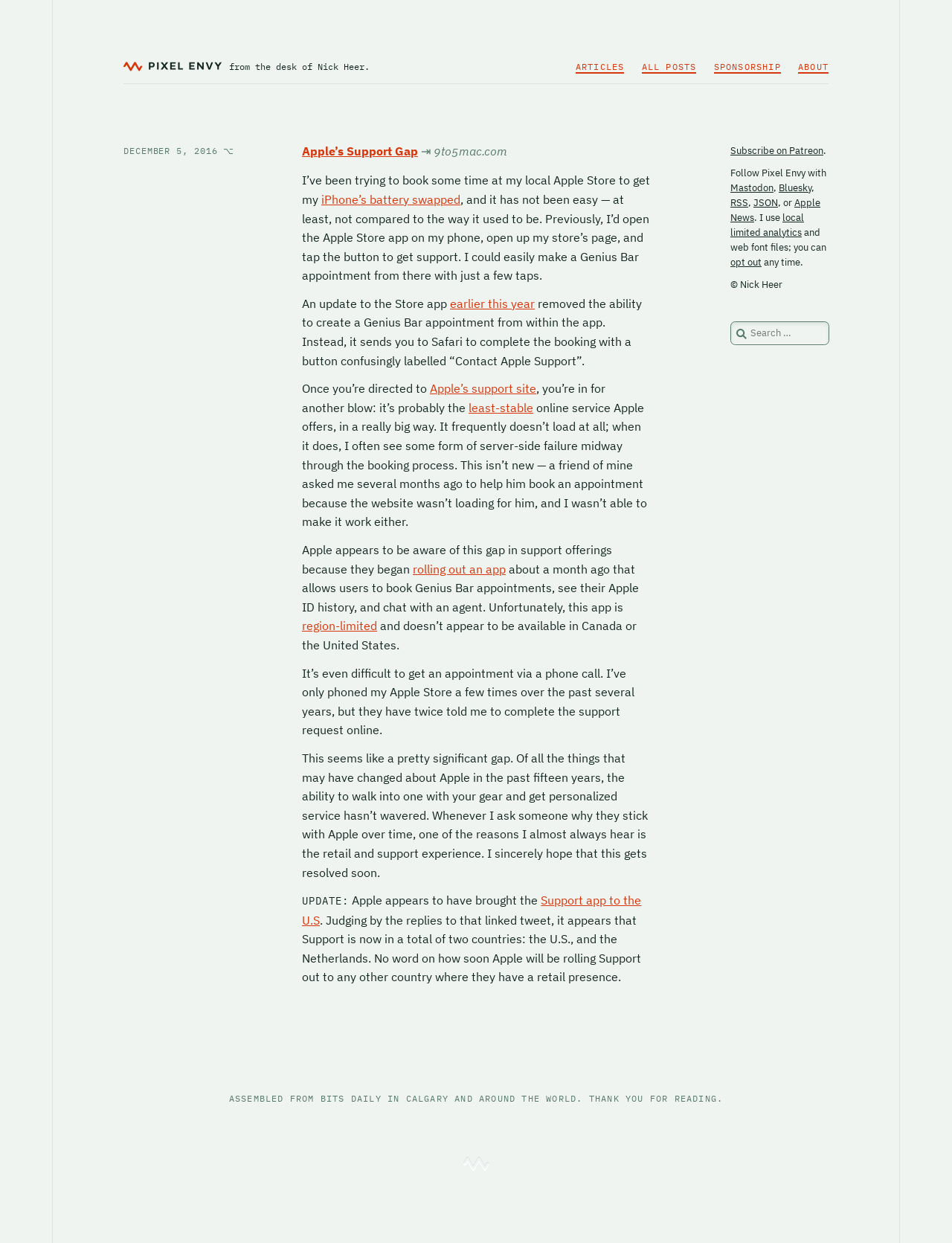Produce a meticulous description of the webpage.

This webpage is an article titled "Apple's Support Gap" by Nick Heer. At the top, there is a logo of Pixel Envy, the website, accompanied by the text "from the desk of Nick Heer." Below this, there are several links to other sections of the website, including "ARTICLES", "ALL POSTS", "SPONSORSHIP", and "ABOUT".

The main content of the article is divided into several paragraphs, with a heading that reads "Apple's Support Gap ⇥ 9to5mac.com". The article discusses the author's experience trying to book an appointment at an Apple Store to replace their iPhone's battery, and how it has become more difficult due to changes in the Apple Store app and website. The author describes the process of booking an appointment as "not easy" and mentions that the website is often unstable and prone to server-side failures.

The article also mentions that Apple has rolled out a new app that allows users to book Genius Bar appointments, but it is only available in certain regions and not in Canada or the United States. The author expresses hope that this issue will be resolved soon.

At the bottom of the article, there is an update that mentions Apple has brought the Support app to the U.S. and the Netherlands. There are also several links to subscribe to the website's newsletter, follow the author on social media, and access the website's RSS and JSON feeds.

On the right side of the page, there is a complementary section that contains links to subscribe to the website on Patreon, follow the author on Mastodon and Bluesky, and access the website's RSS and JSON feeds. There is also a search bar at the bottom of this section.

At the very bottom of the page, there is a footer section that contains a copyright notice and a statement about the website's analytics and web font files.